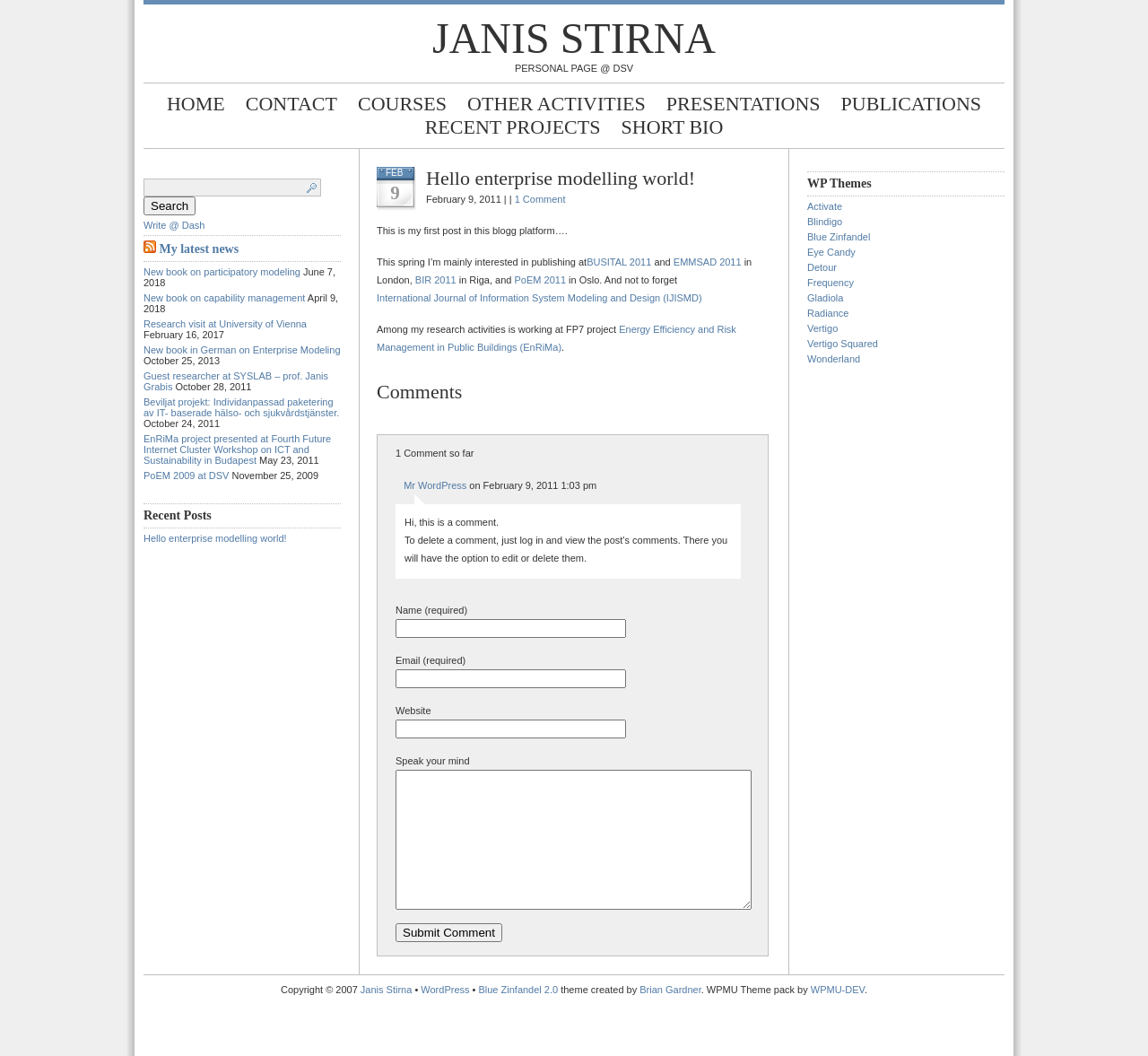Locate the bounding box coordinates of the element to click to perform the following action: 'View personal page'. The coordinates should be given as four float values between 0 and 1, in the form of [left, top, right, bottom].

[0.448, 0.059, 0.552, 0.07]